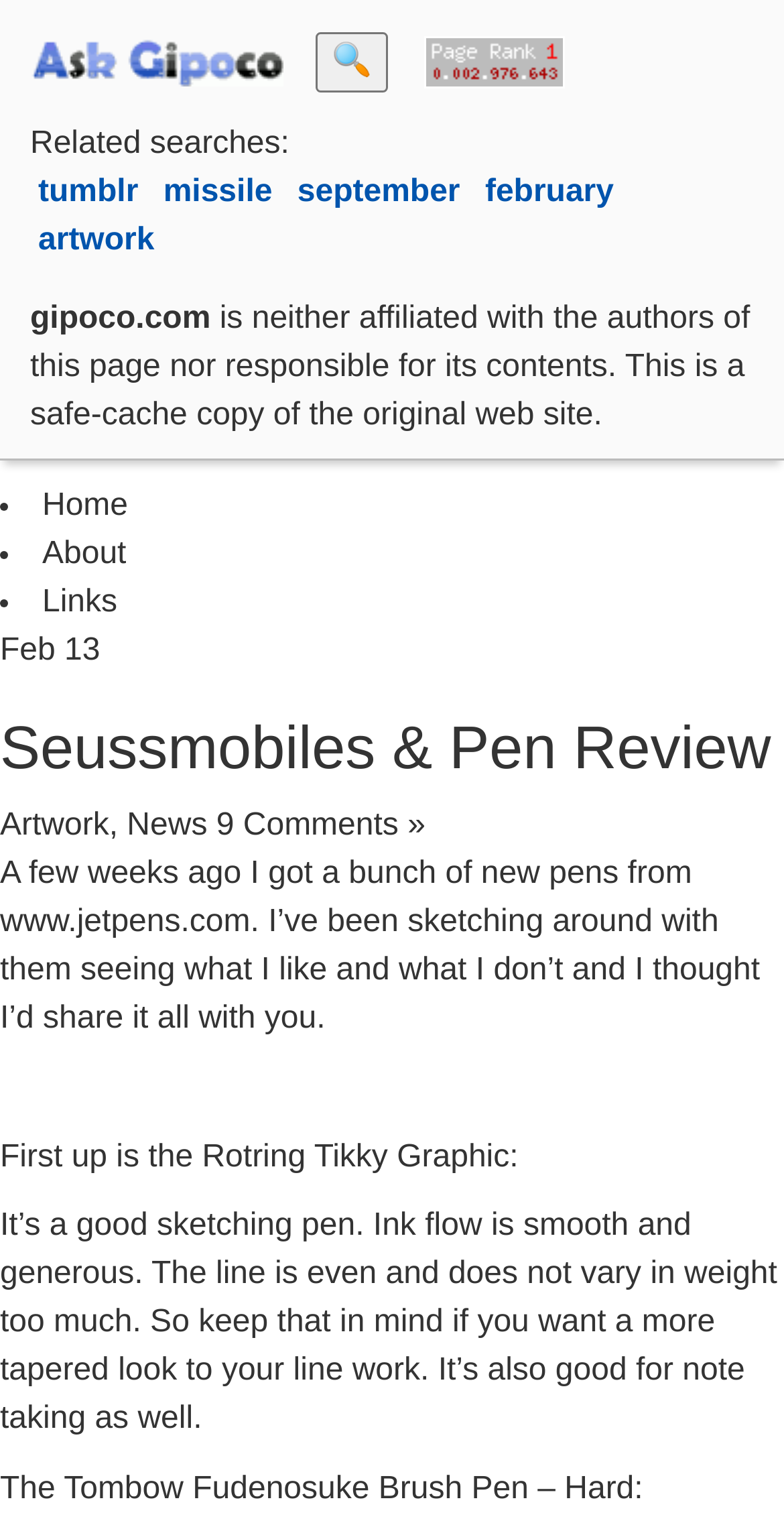Select the bounding box coordinates of the element I need to click to carry out the following instruction: "Click the 'tumblr' link".

[0.049, 0.115, 0.188, 0.138]